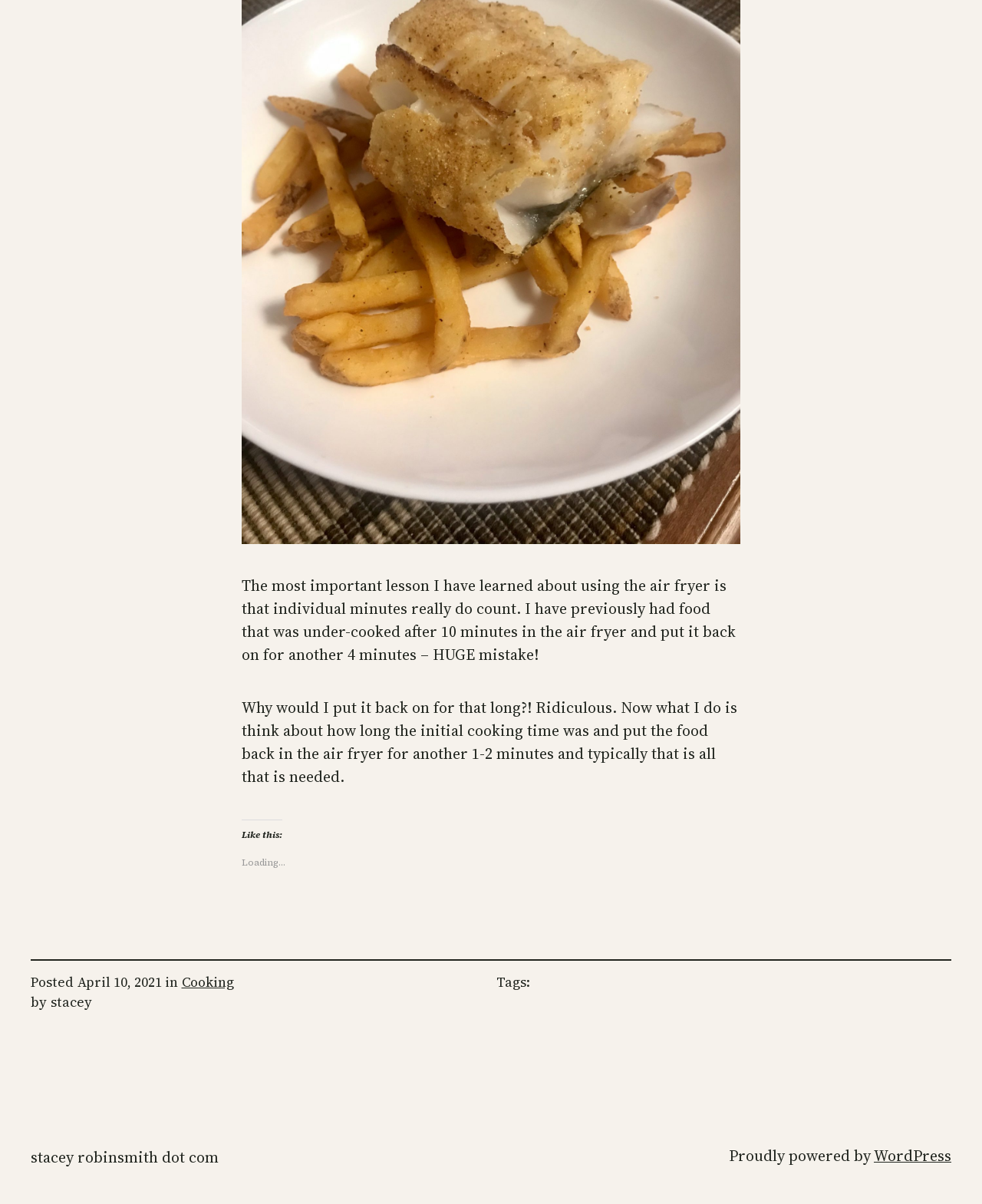Identify and provide the bounding box for the element described by: "Stacey Robinsmith dot com".

[0.031, 0.952, 0.223, 0.97]